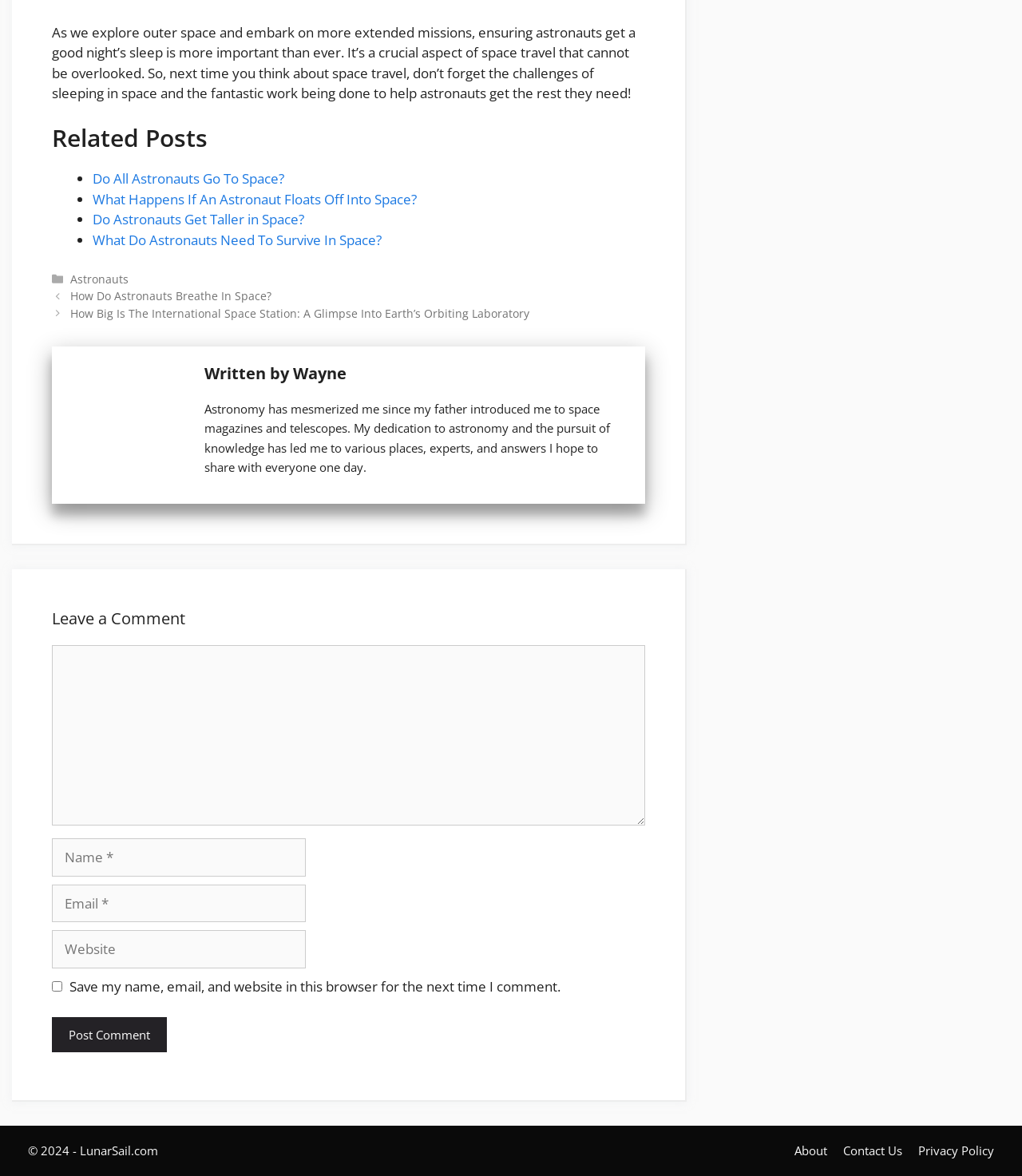Can you specify the bounding box coordinates for the region that should be clicked to fulfill this instruction: "Click on 'About'".

[0.777, 0.972, 0.809, 0.985]